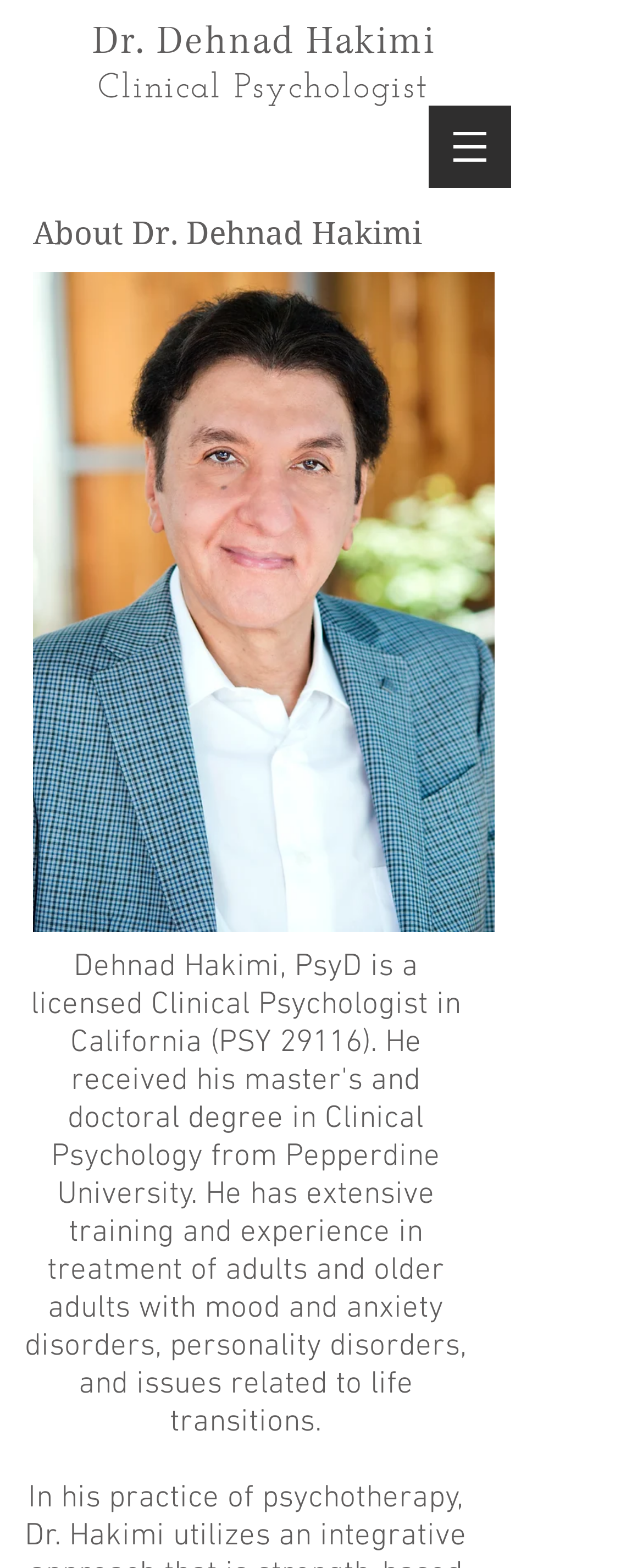What is the purpose of the button with an image?
Please answer the question with a detailed and comprehensive explanation.

The button element has a hasPopup property set to menu, and it contains an image element, suggesting that the button is used to open a popup menu when clicked.